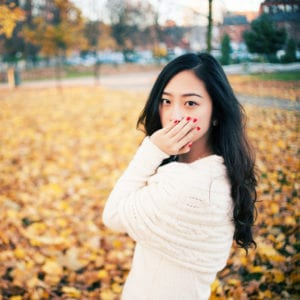What is the woman wearing on her upper body?
From the screenshot, supply a one-word or short-phrase answer.

White sweater